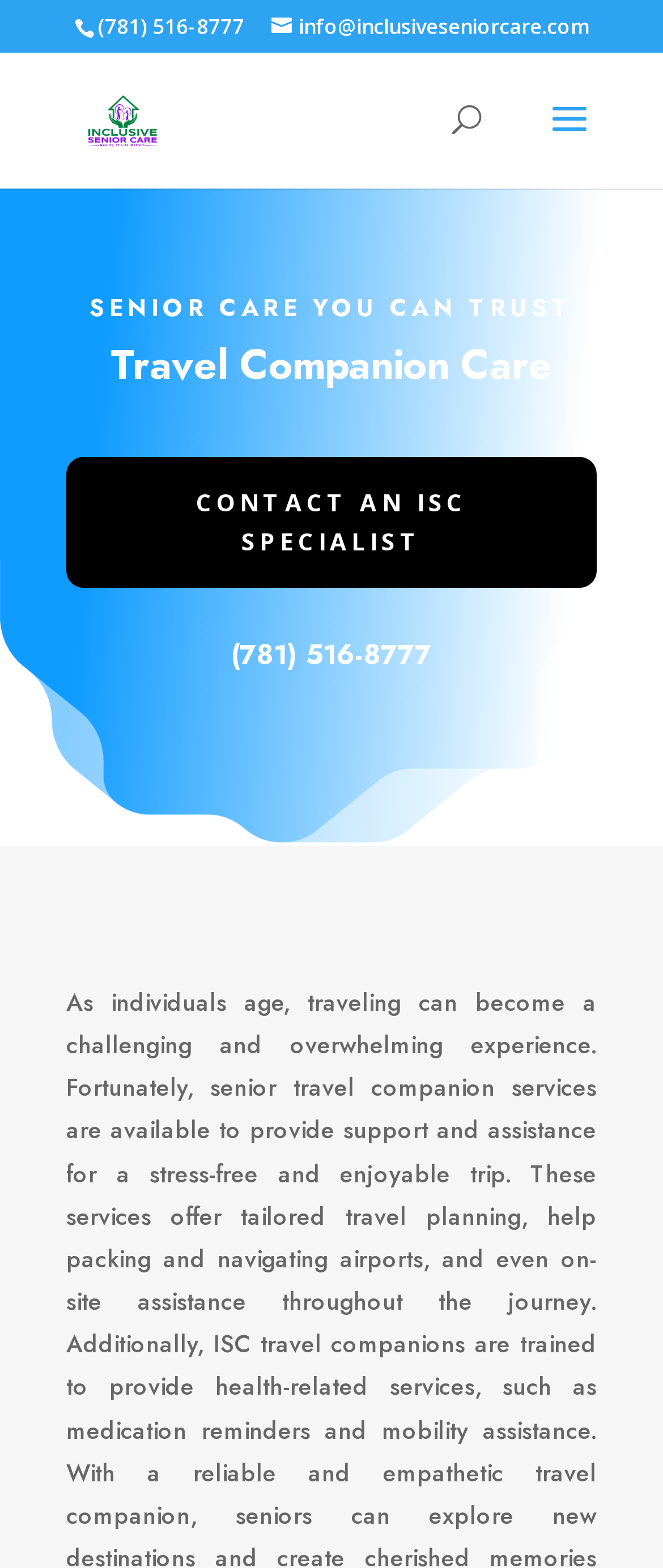What is the phone number to contact?
Please give a detailed and elaborate answer to the question based on the image.

I found the phone number by looking at the top section of the webpage, where the contact information is usually displayed. The phone number is written in plain text as '(781) 516-8777'.